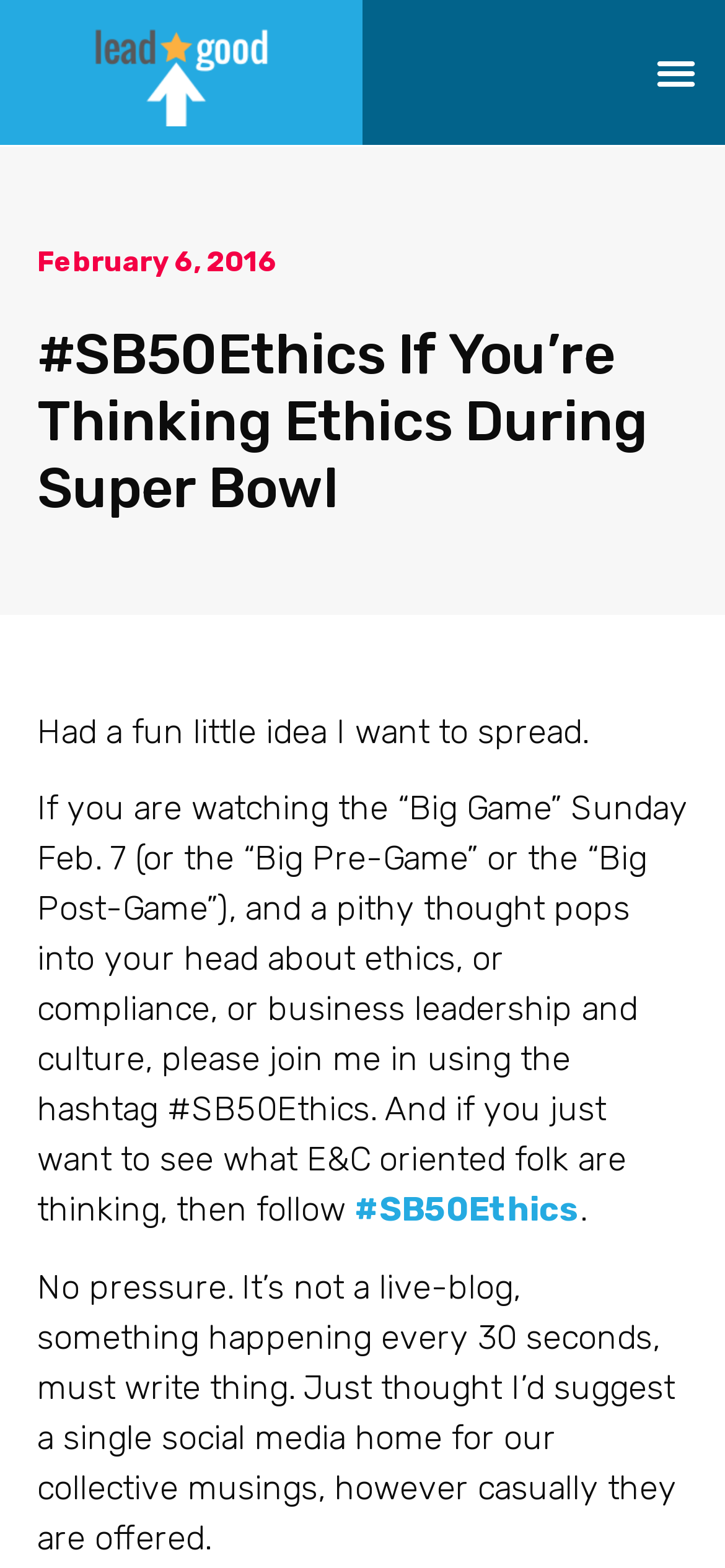What is the tone of the author's message?
Please answer the question as detailed as possible based on the image.

The author's message seems to be casual and informal, as they mention 'no pressure' and 'just thought I'd suggest' in the text, which gives a relaxed and friendly tone to the message.